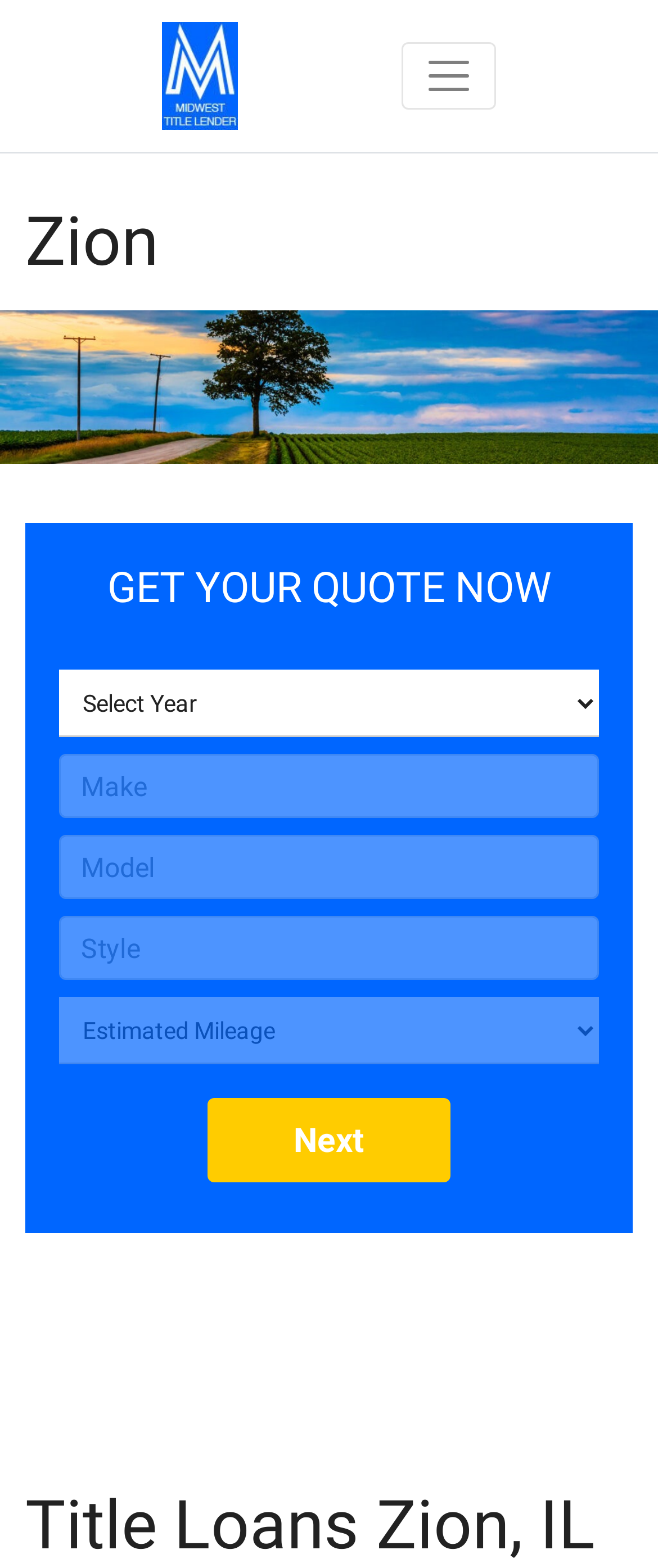What is the name of the lender?
Based on the visual, give a brief answer using one word or a short phrase.

Midwest Title Lender